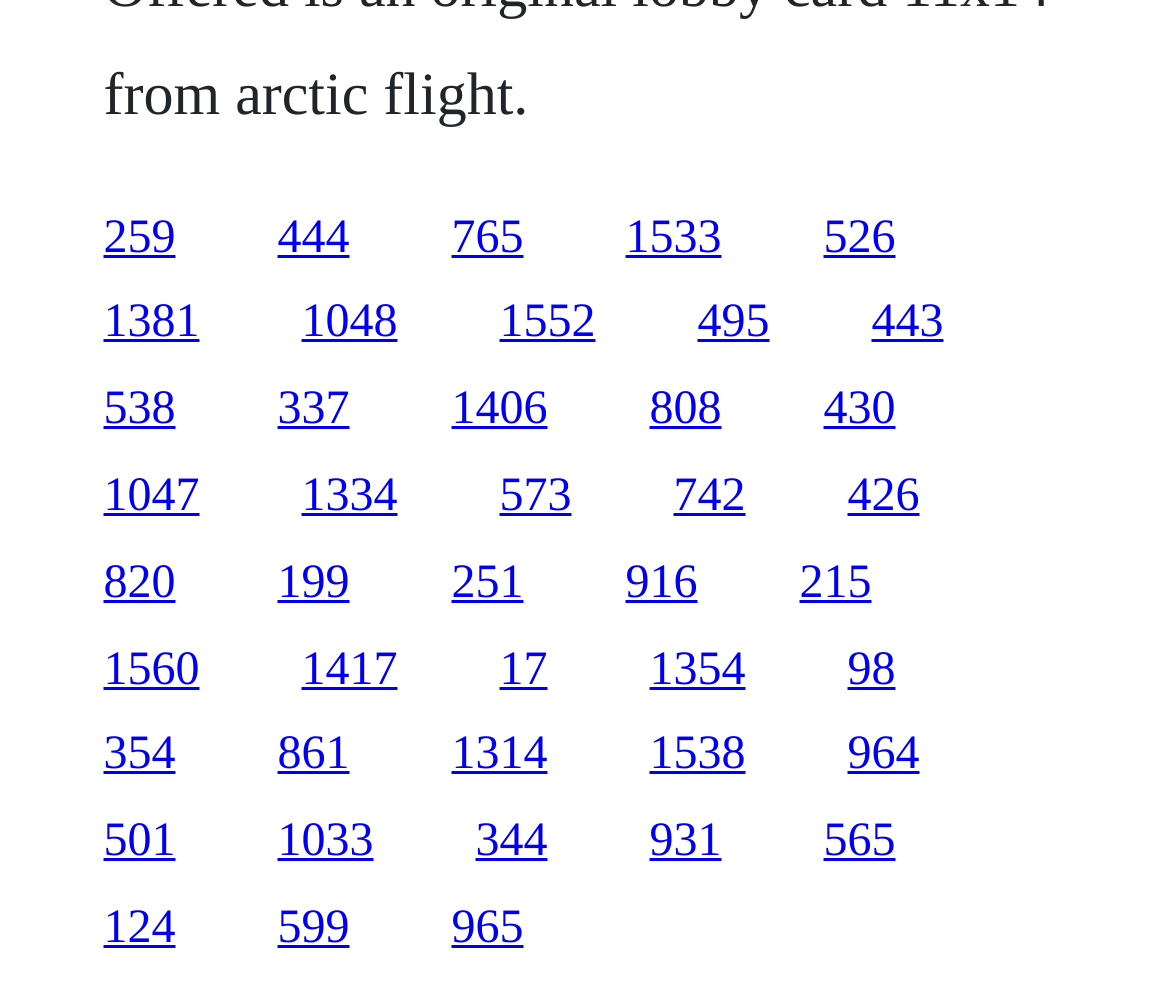Specify the bounding box coordinates of the region I need to click to perform the following instruction: "go to the fifth link". The coordinates must be four float numbers in the range of 0 to 1, i.e., [left, top, right, bottom].

[0.704, 0.212, 0.765, 0.263]